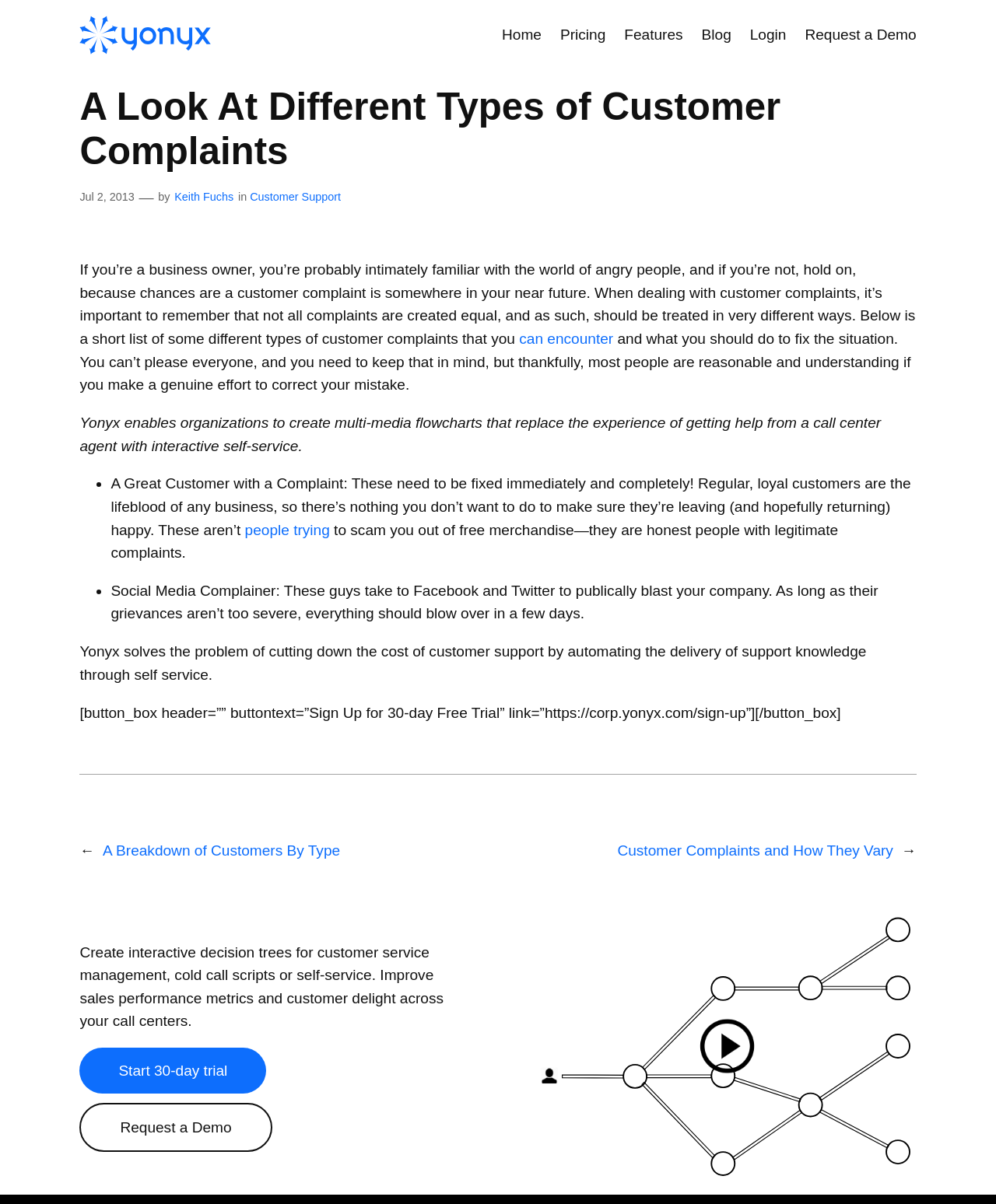Identify the bounding box for the element characterized by the following description: "Login".

[0.753, 0.02, 0.789, 0.039]